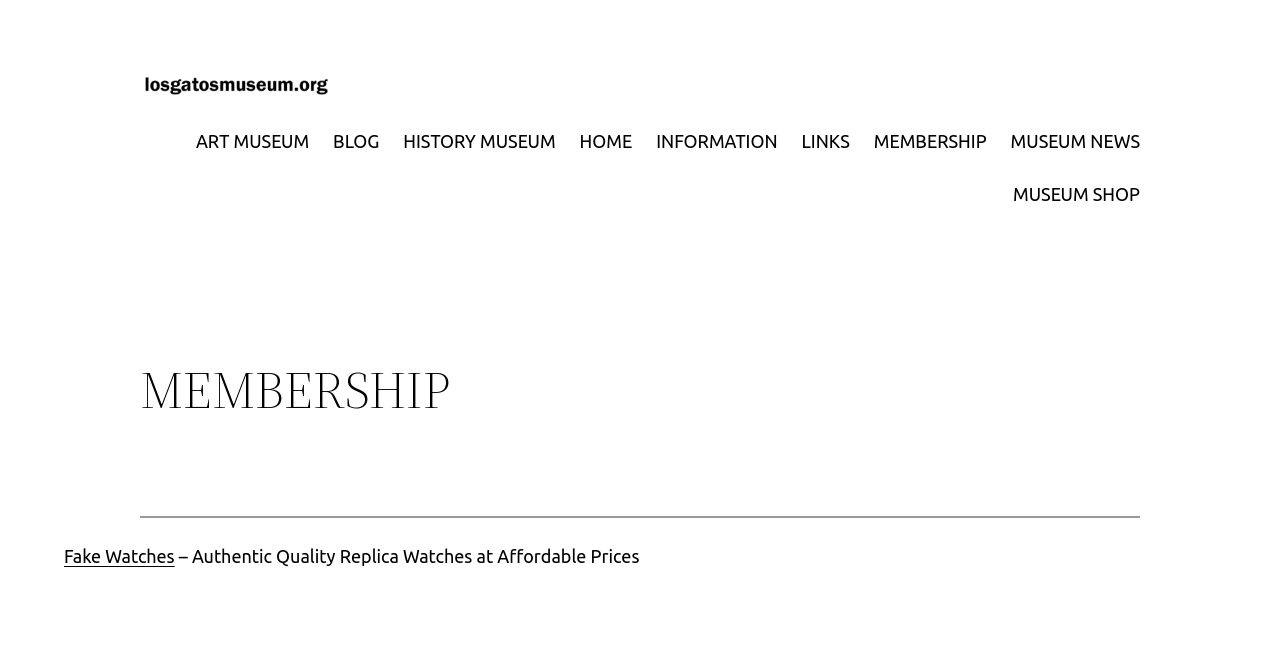Explain the webpage's layout and main content in detail.

The webpage appears to be the homepage of "The Museums of Los Gatos" with a focus on membership. At the top left, there is a logo of the museum, which is also a link to the homepage. Below the logo, there is a navigation menu with links to various sections of the website, including "ART MUSEUM", "BLOG", "HISTORY MUSEUM", "HOME", "INFORMATION", "LINKS", "MEMBERSHIP", "MUSEUM NEWS", and "MUSEUM SHOP". These links are arranged horizontally across the top of the page.

Below the navigation menu, there is a heading that reads "MEMBERSHIP" in a larger font size. This heading spans across the top of the main content area. Underneath the heading, there is a horizontal separator line that divides the heading from the main content.

In the main content area, there is a link to "Fake Watches" on the left side, followed by a paragraph of text that describes authentic quality replica watches at affordable prices. This text is positioned below the navigation menu and above the center of the page.

On the right side of the page, there is a link to "MUSEUM SHOP" that is positioned slightly below the navigation menu. This link is aligned with the bottom of the navigation menu.

Overall, the webpage has a simple and organized layout, with clear headings and concise text that provides information about the museum and its membership program.